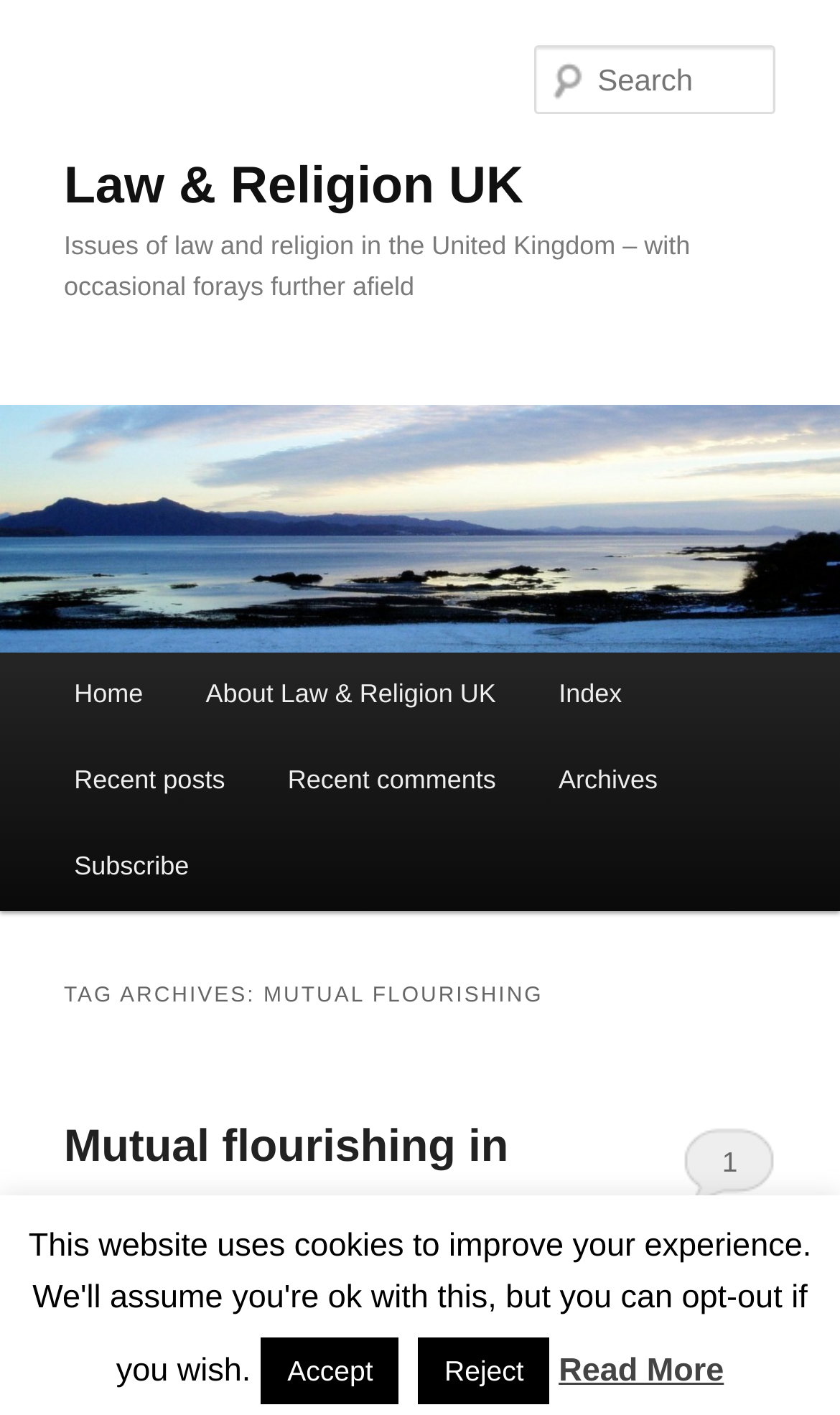What is the date of the current post? Please answer the question using a single word or phrase based on the image.

4 May 2017